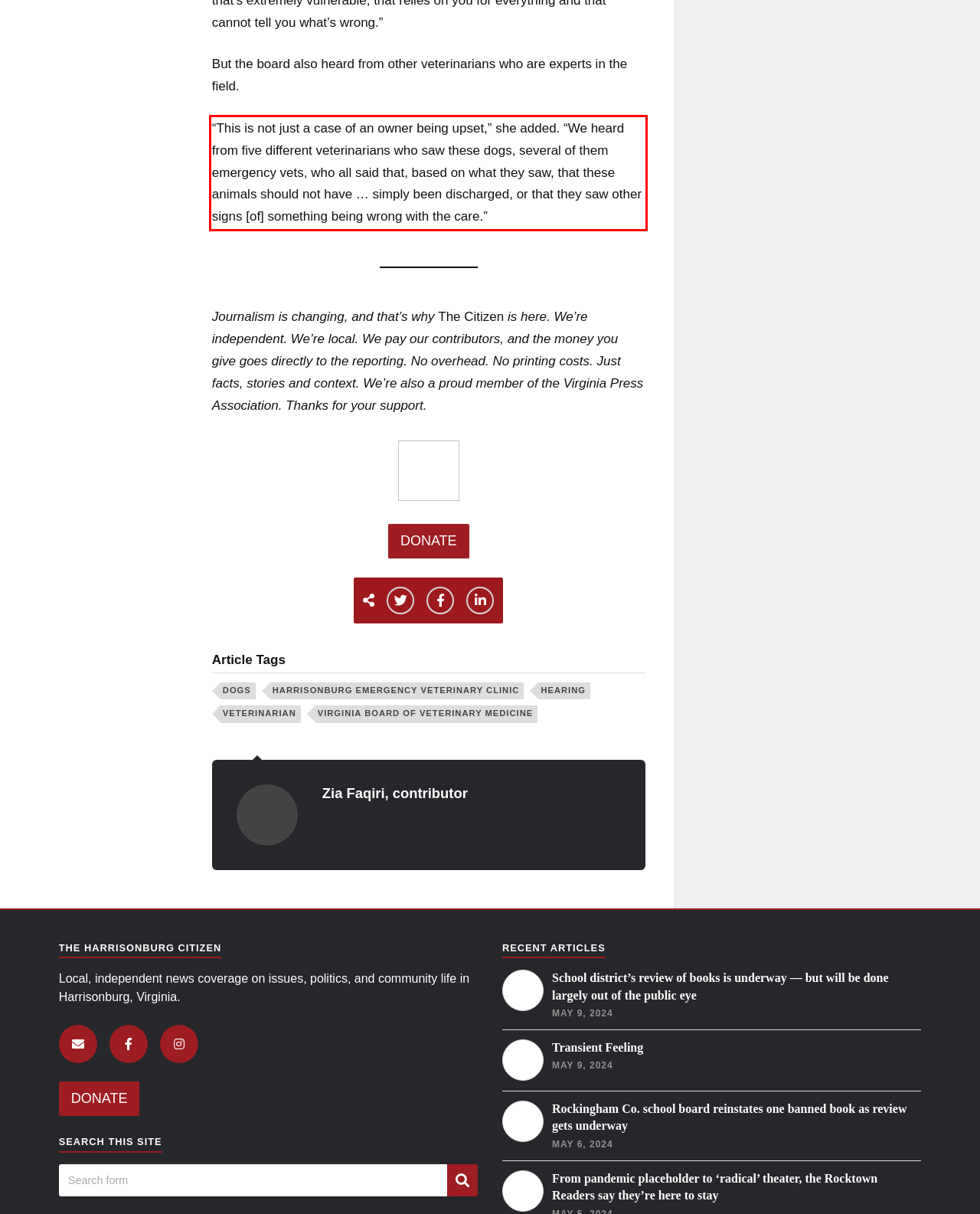Review the webpage screenshot provided, and perform OCR to extract the text from the red bounding box.

“This is not just a case of an owner being upset,” she added. “We heard from five different veterinarians who saw these dogs, several of them emergency vets, who all said that, based on what they saw, that these animals should not have … simply been discharged, or that they saw other signs [of] something being wrong with the care.”